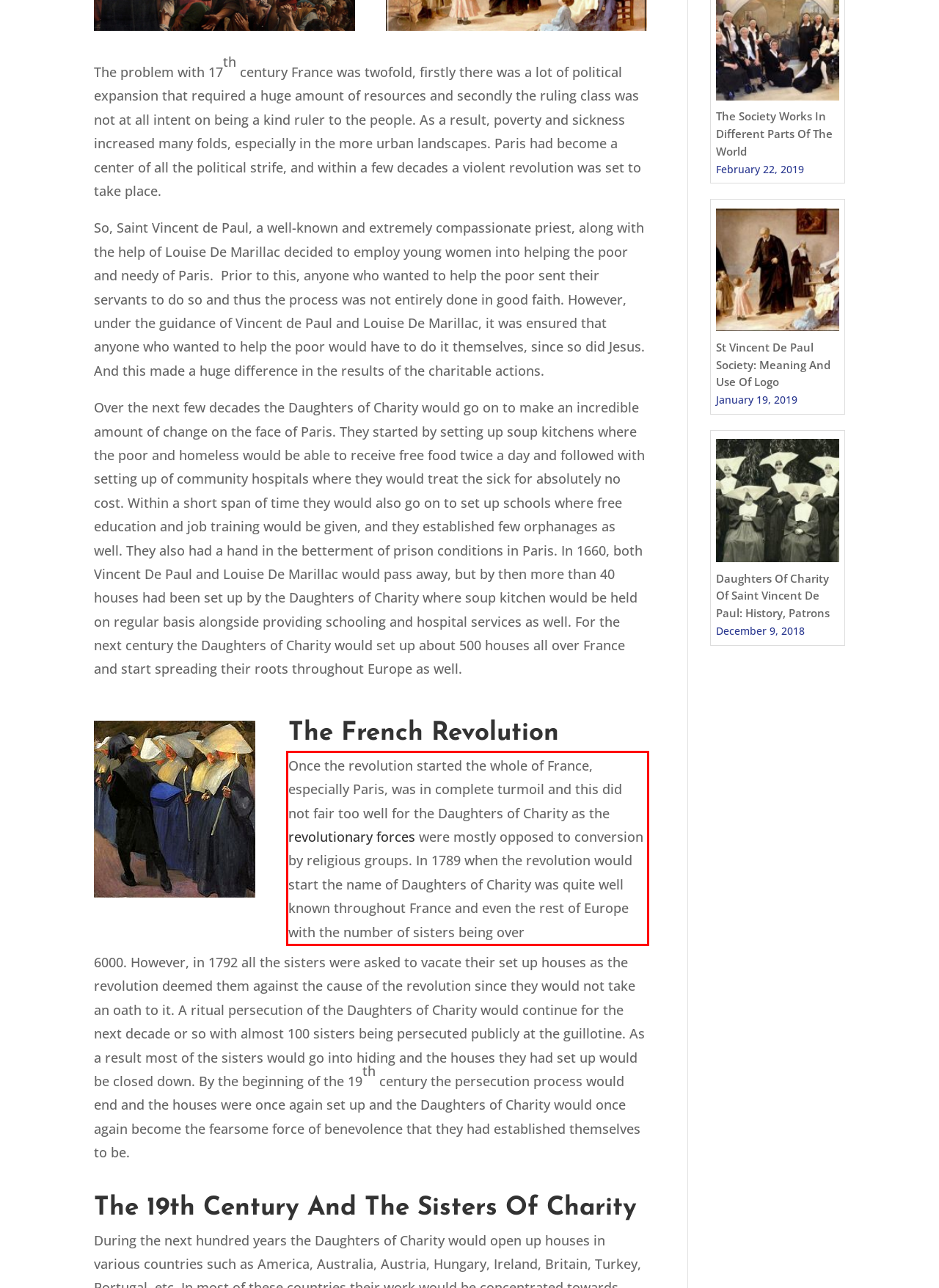Given a screenshot of a webpage containing a red rectangle bounding box, extract and provide the text content found within the red bounding box.

Once the revolution started the whole of France, especially Paris, was in complete turmoil and this did not fair too well for the Daughters of Charity as the revolutionary forces were mostly opposed to conversion by religious groups. In 1789 when the revolution would start the name of Daughters of Charity was quite well known throughout France and even the rest of Europe with the number of sisters being over